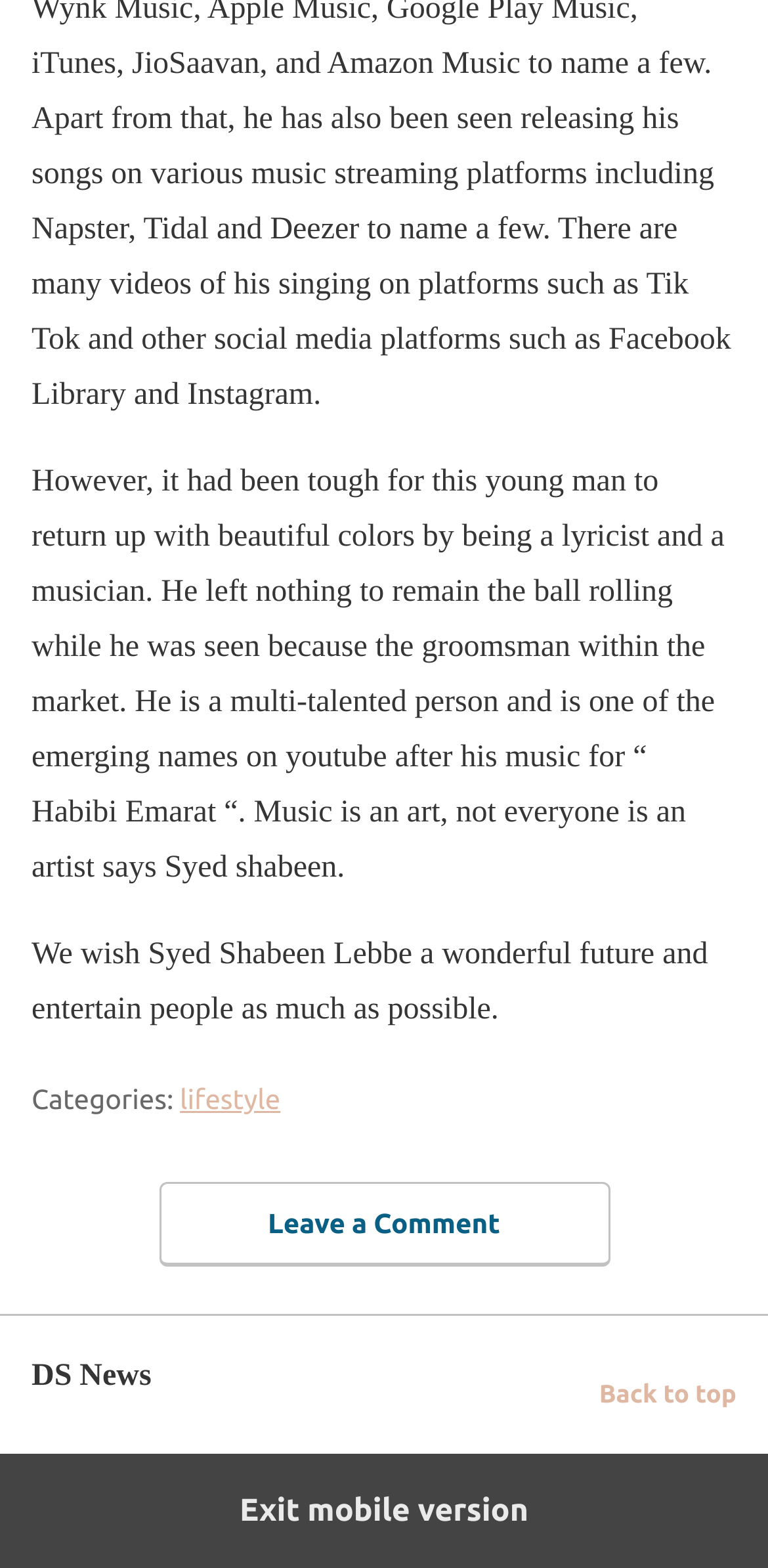Calculate the bounding box coordinates of the UI element given the description: "Back to top".

[0.78, 0.875, 0.959, 0.907]